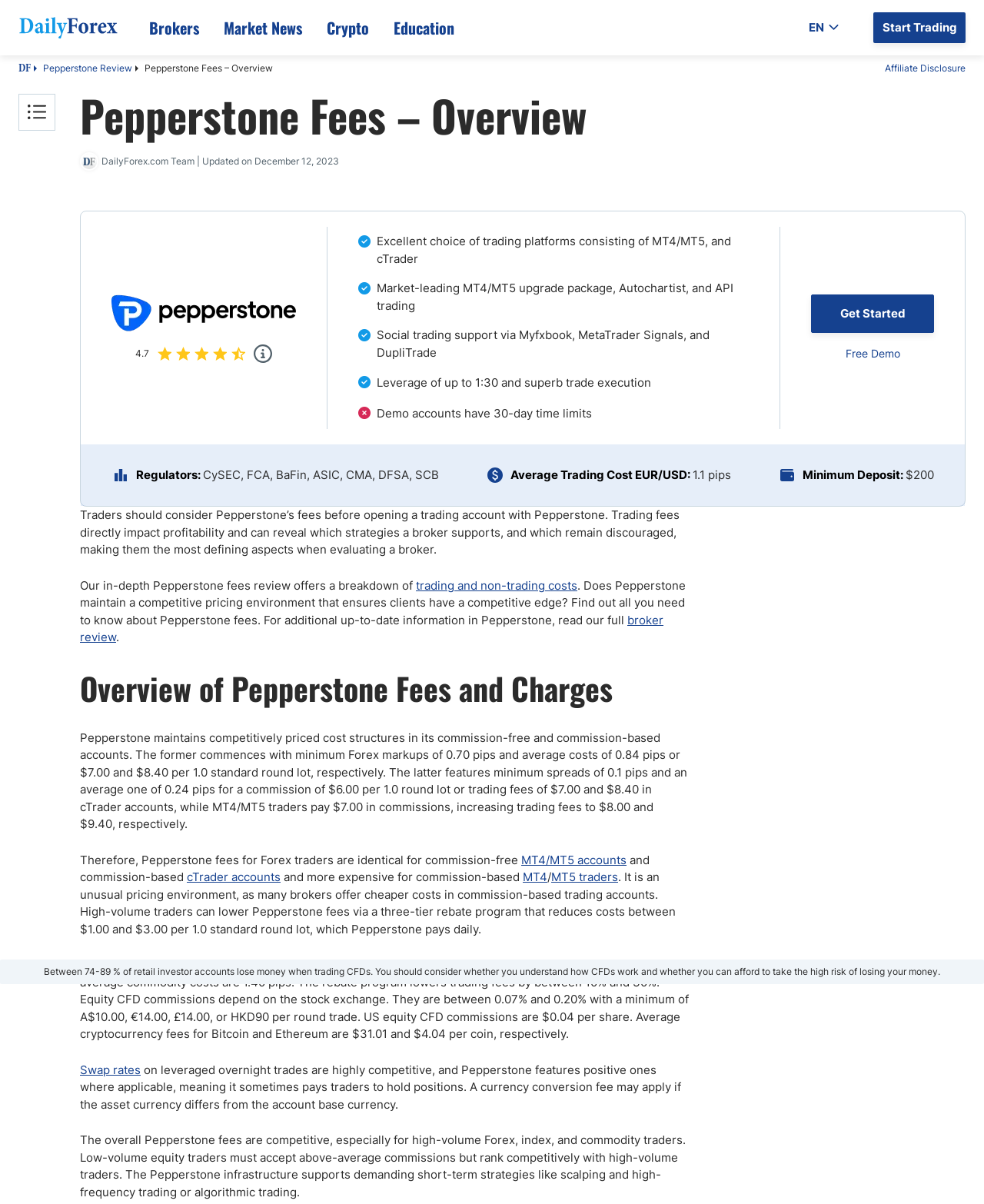What is the first country listed under 'Best Brokers by Country'?
Based on the image, give a one-word or short phrase answer.

Australia